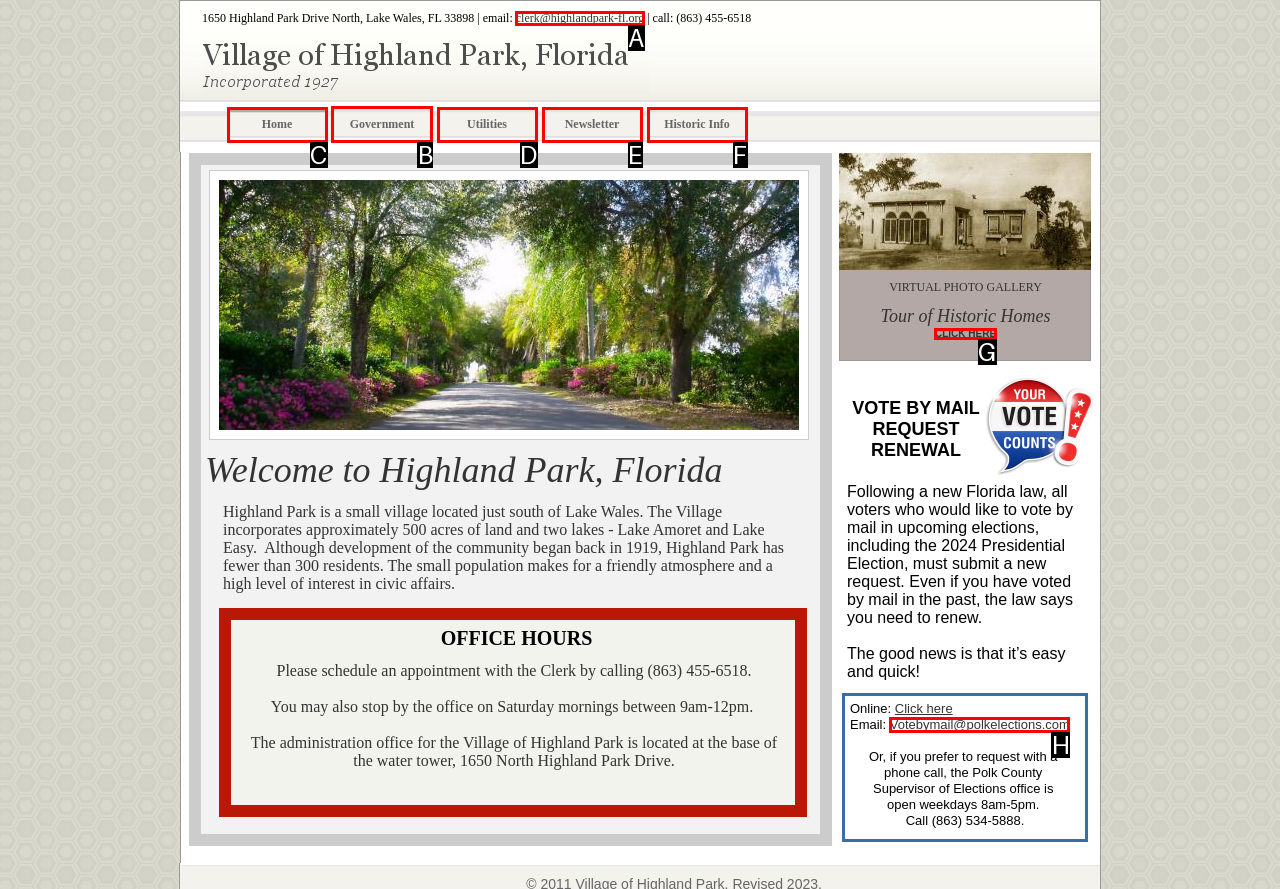Select the HTML element that should be clicked to accomplish the task: Visit Government Reply with the corresponding letter of the option.

B